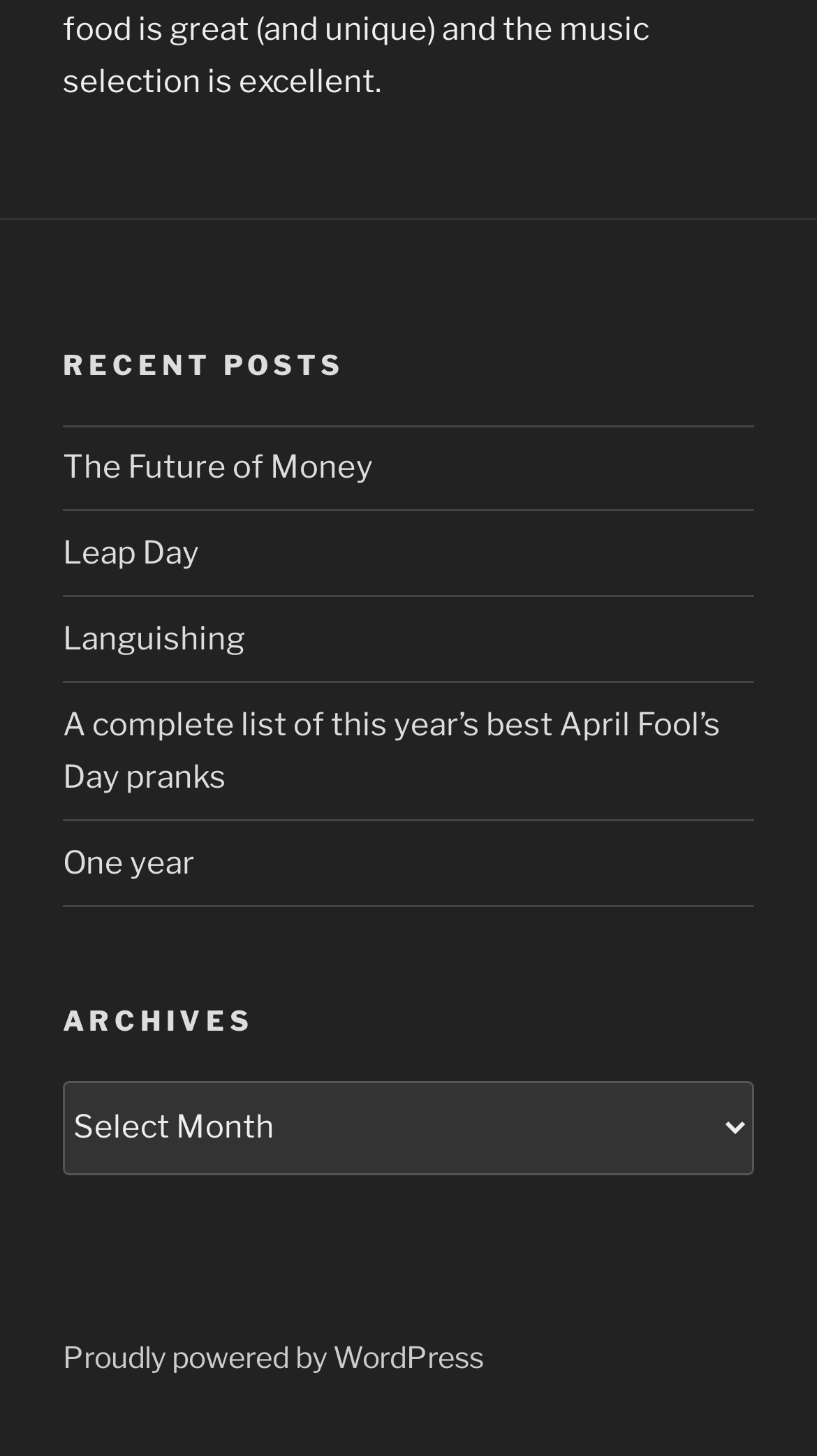What is the platform powering this website?
Provide an in-depth and detailed answer to the question.

I found the text 'Proudly powered by WordPress' at the bottom of the webpage, which indicates that this website is powered by WordPress.